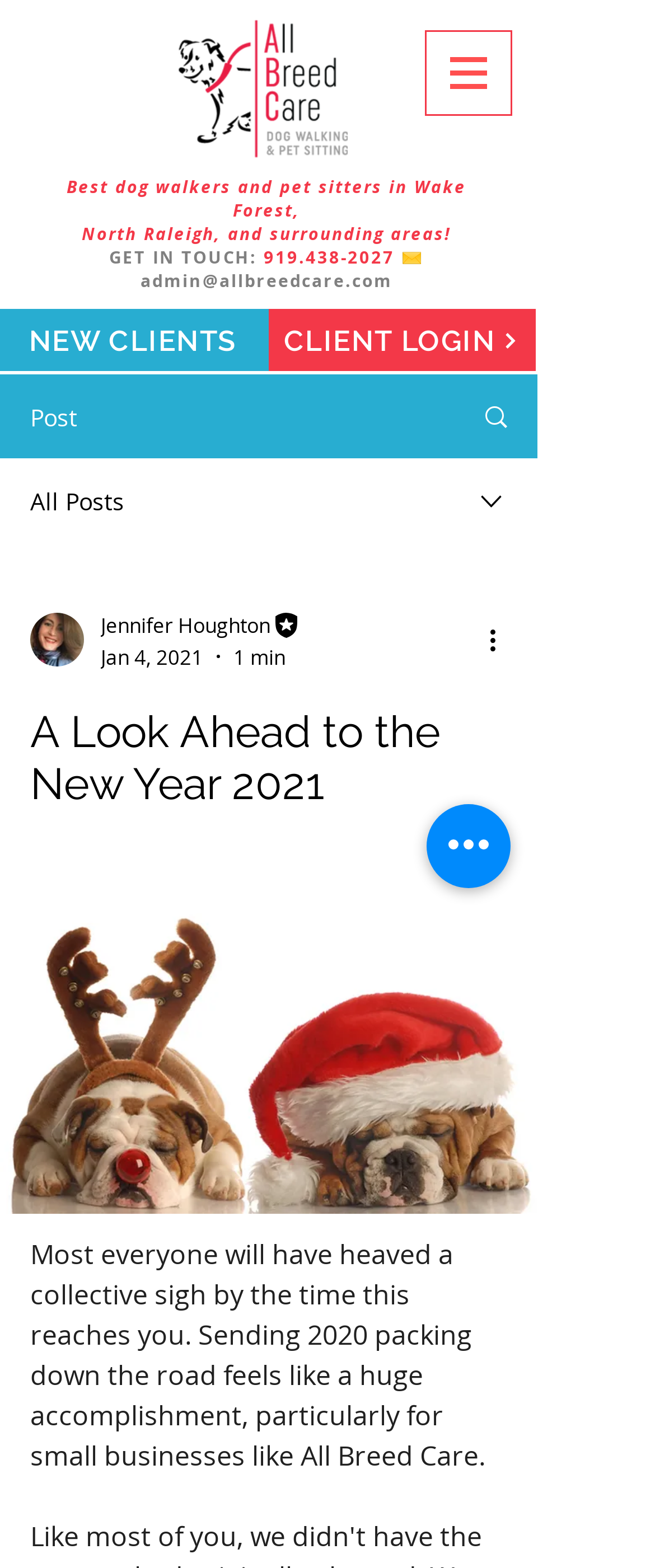Identify the headline of the webpage and generate its text content.

A Look Ahead to the New Year 2021